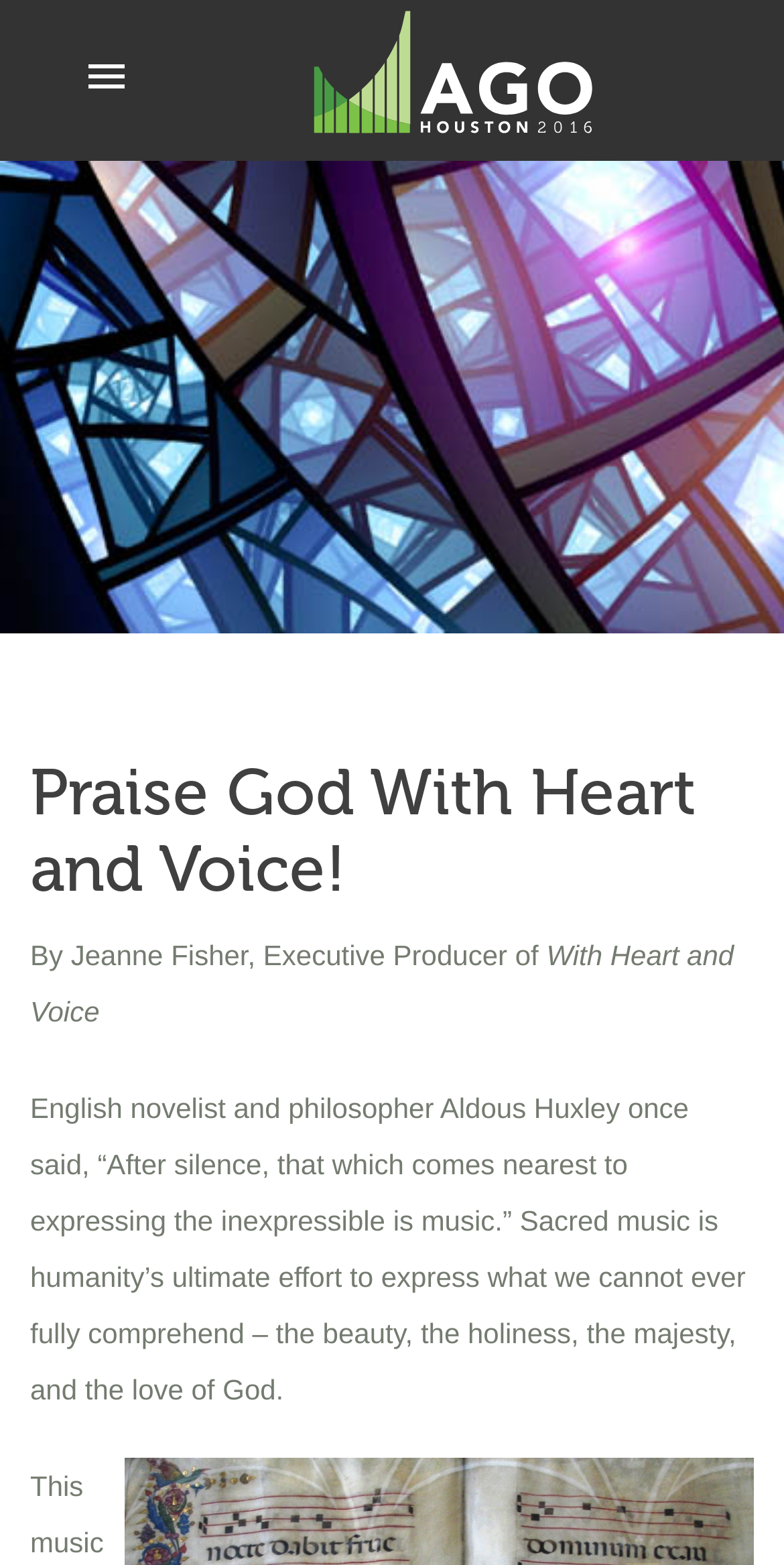Can you find and provide the main heading text of this webpage?

Praise God With Heart and Voice!